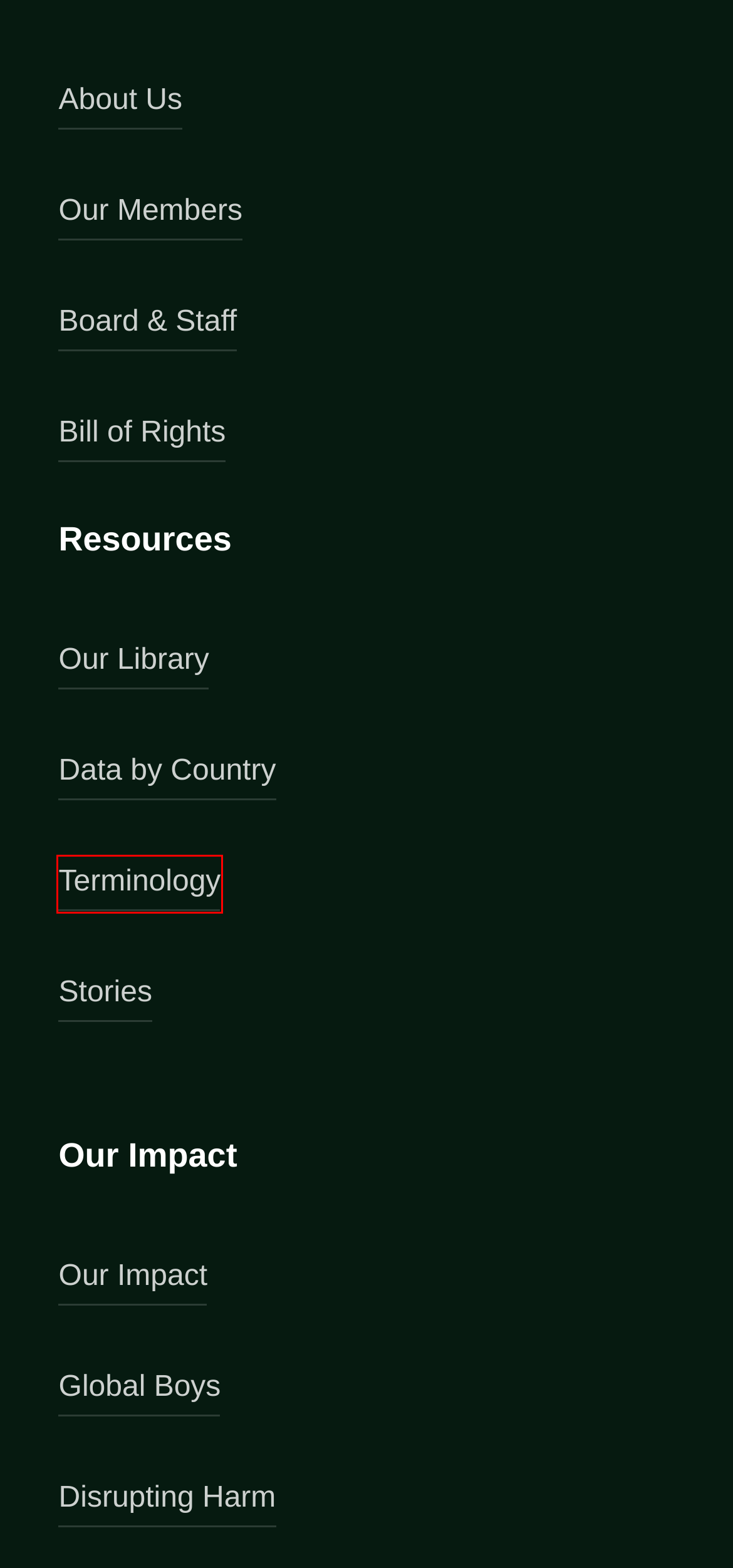You are presented with a screenshot of a webpage containing a red bounding box around an element. Determine which webpage description best describes the new webpage after clicking on the highlighted element. Here are the candidates:
A. Our Impact - ECPAT
B. Global Boys Initiative - ECPAT
C. Our Members - ECPAT
D. Stories - ECPAT
E. Our Library - ECPAT
F. Board & Staff - ECPAT
G. Disrupting Harm - ECPAT
H. Luxembourg Guidelines - ECPAT

H